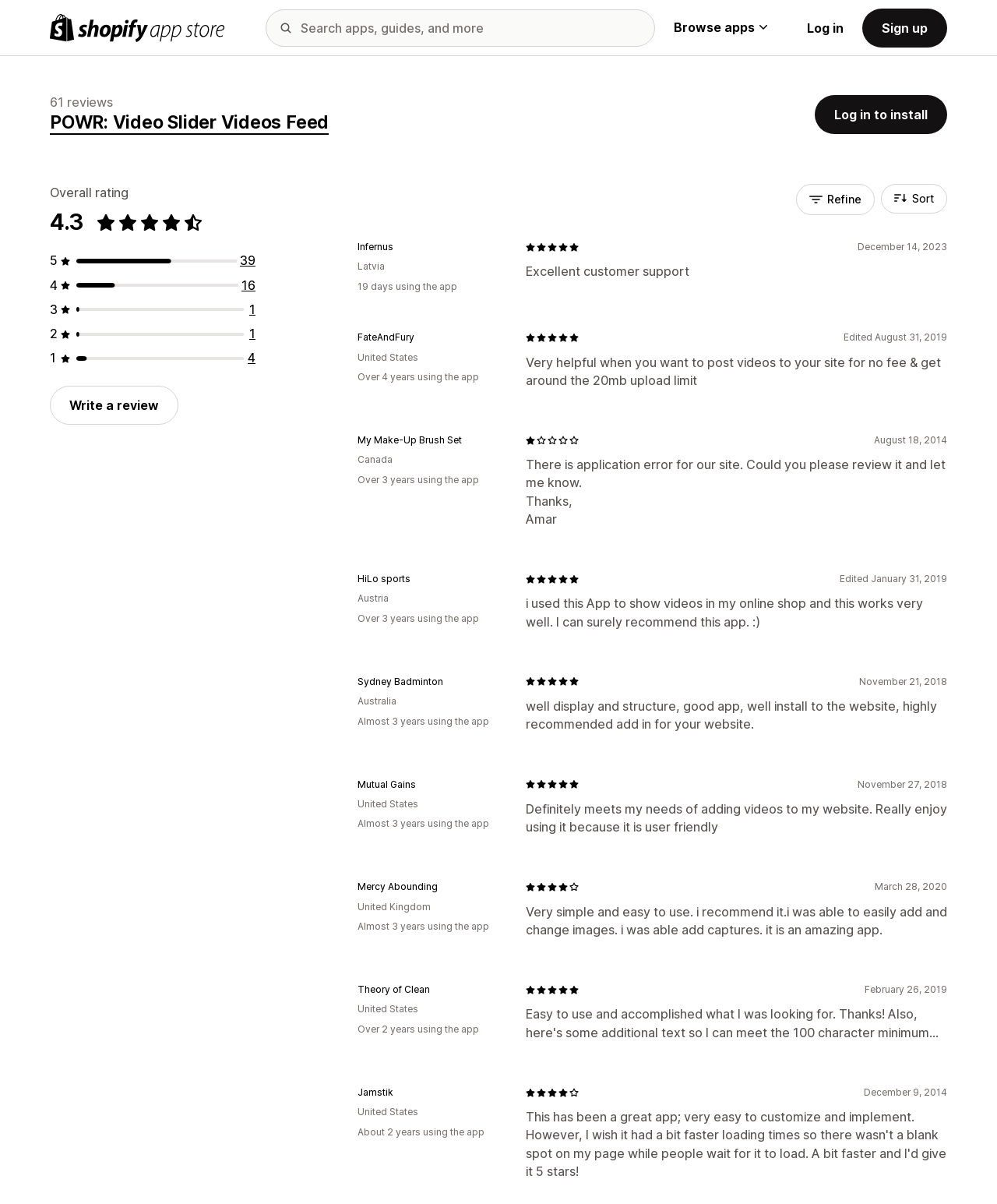Generate the main heading text from the webpage.

POWR: Video Slider Videos Feed
61 reviews